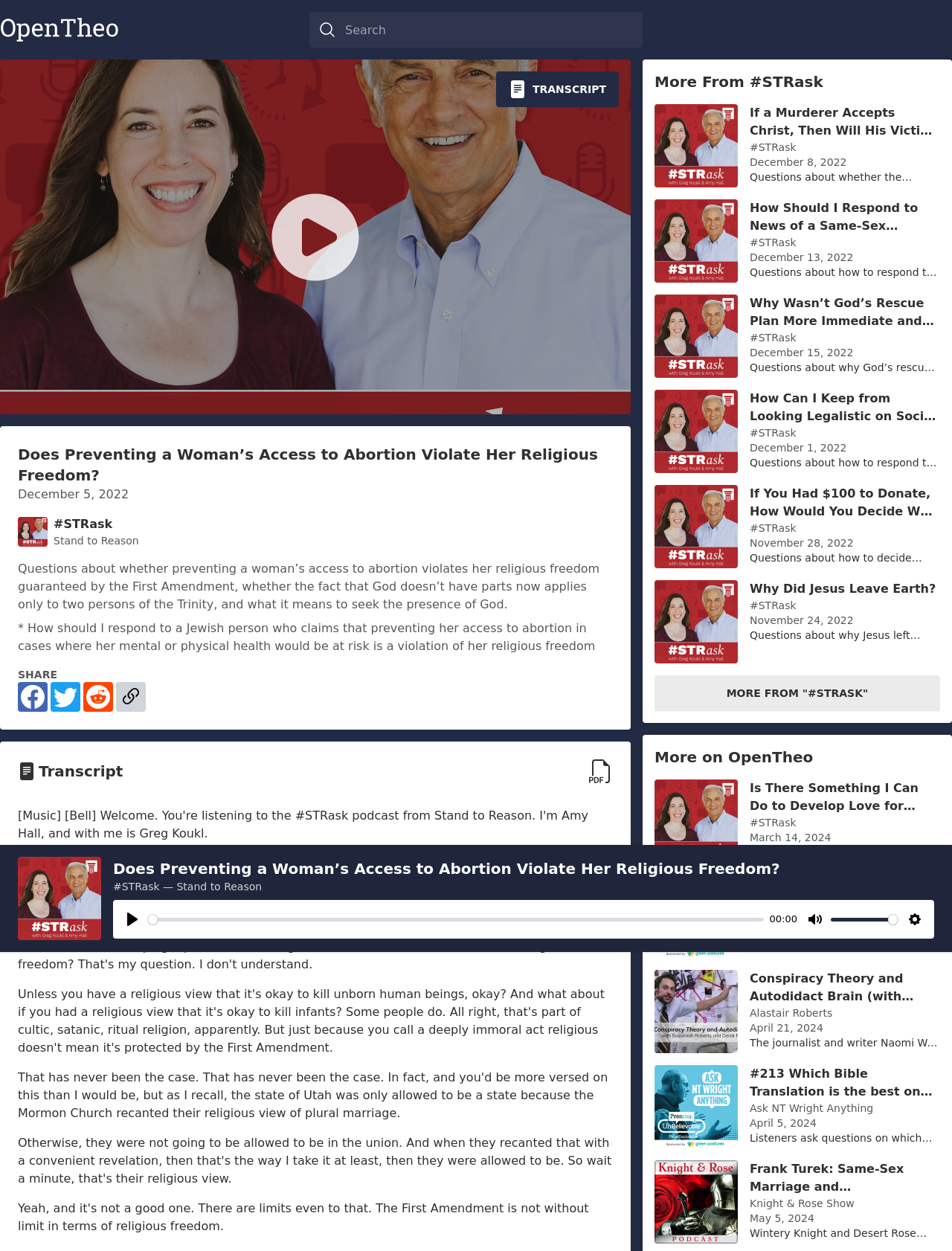Please specify the bounding box coordinates of the clickable section necessary to execute the following command: "Search for a topic".

[0.325, 0.01, 0.675, 0.038]